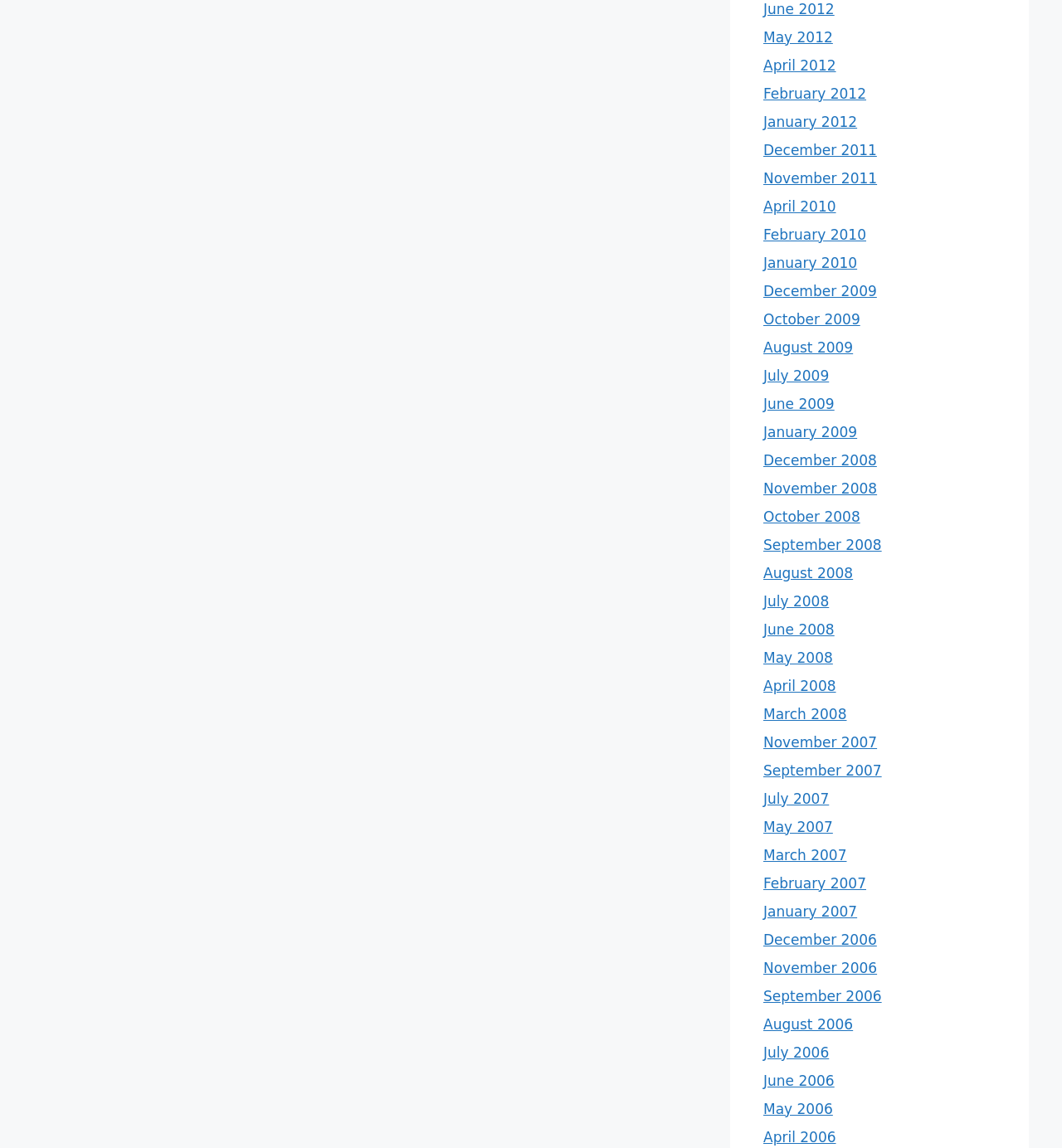What is the earliest month listed?
Please give a well-detailed answer to the question.

By scanning the list of links, I found that the earliest month listed is April 2006, which is the last link in the list.